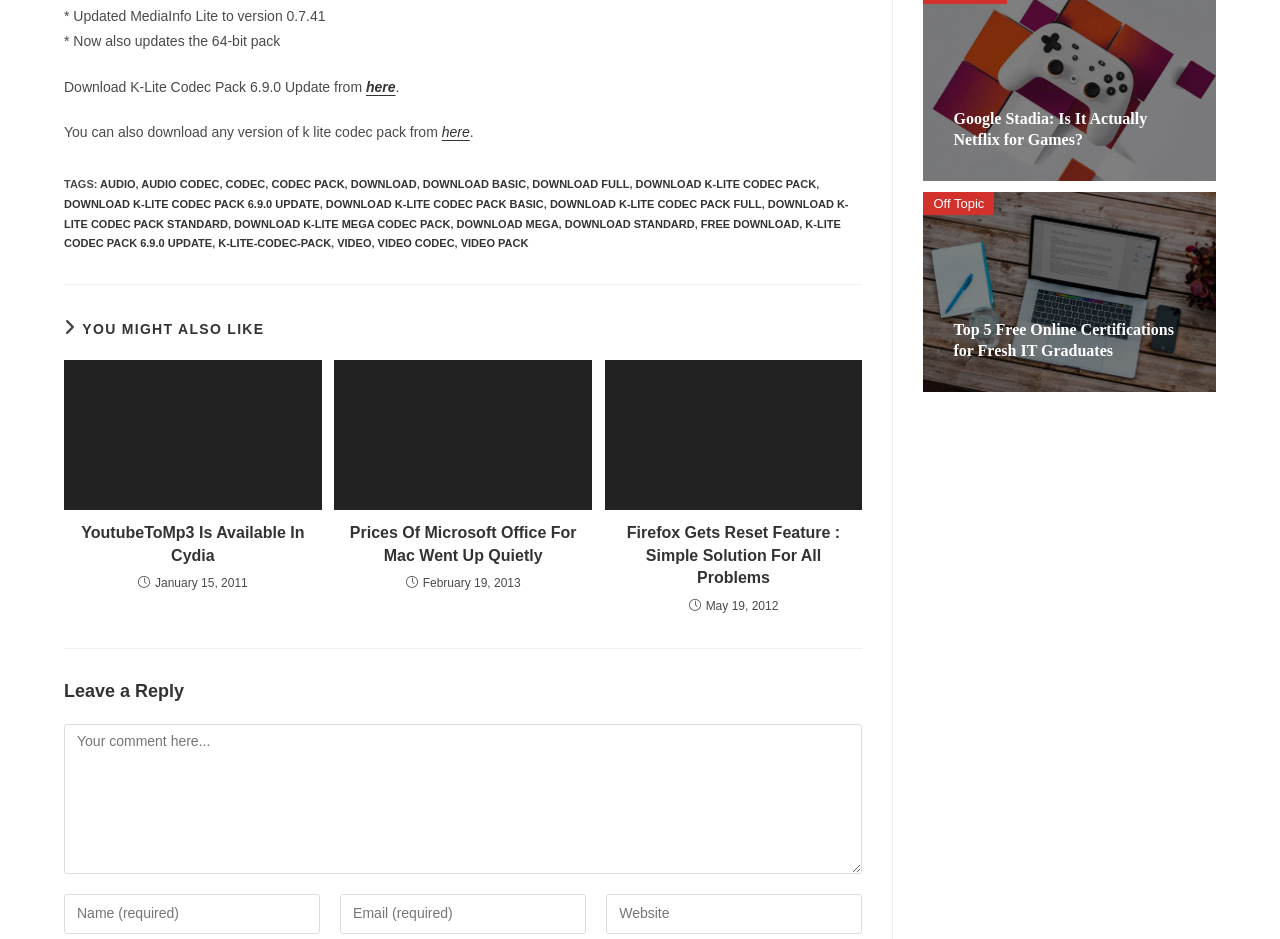Kindly determine the bounding box coordinates of the area that needs to be clicked to fulfill this instruction: "Read more about the article YoutubeToMp3 Is Available In Cydia".

[0.05, 0.384, 0.251, 0.544]